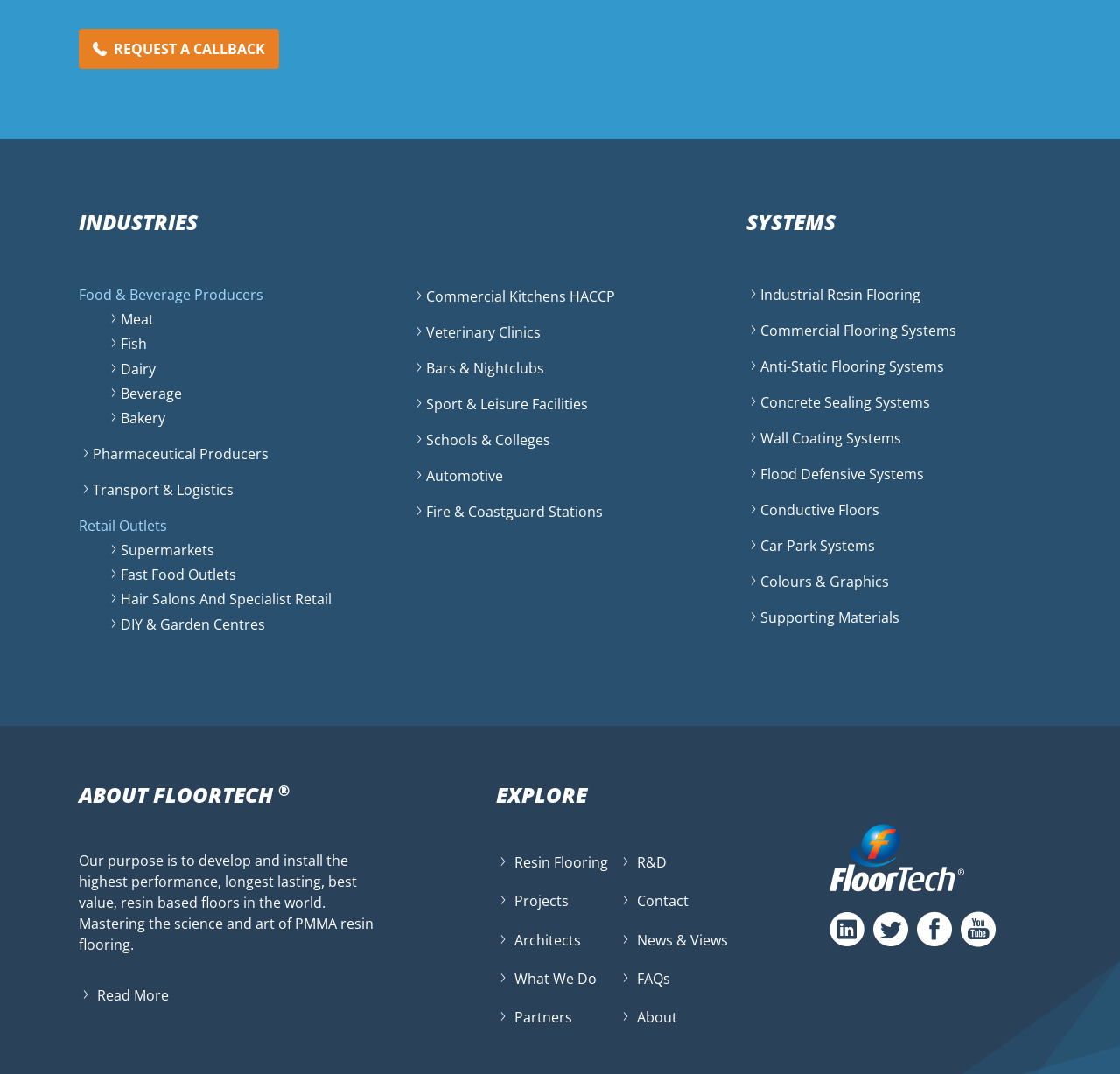Look at the image and give a detailed response to the following question: What is the name of the flooring system mentioned on the webpage?

Under the 'SYSTEMS' heading, one of the links is 'Industrial Resin Flooring', which suggests that it is a type of flooring system mentioned on the webpage.